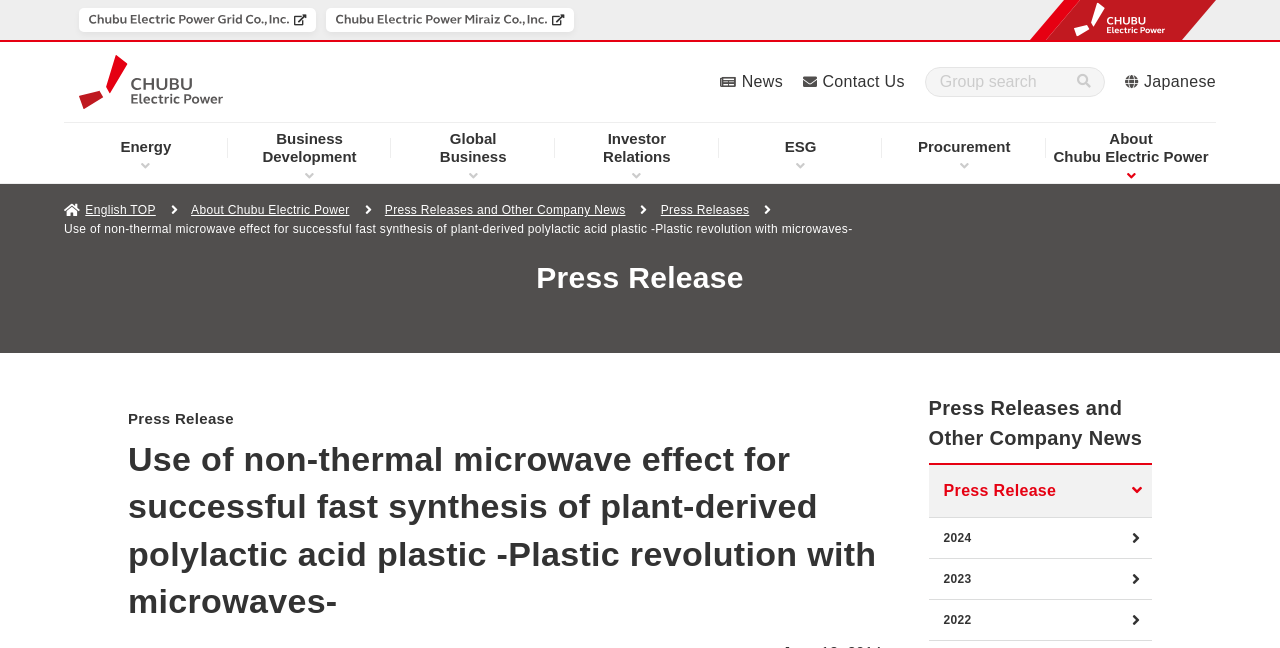What is the purpose of the textbox on the top-right?
Look at the image and provide a short answer using one word or a phrase.

Group search